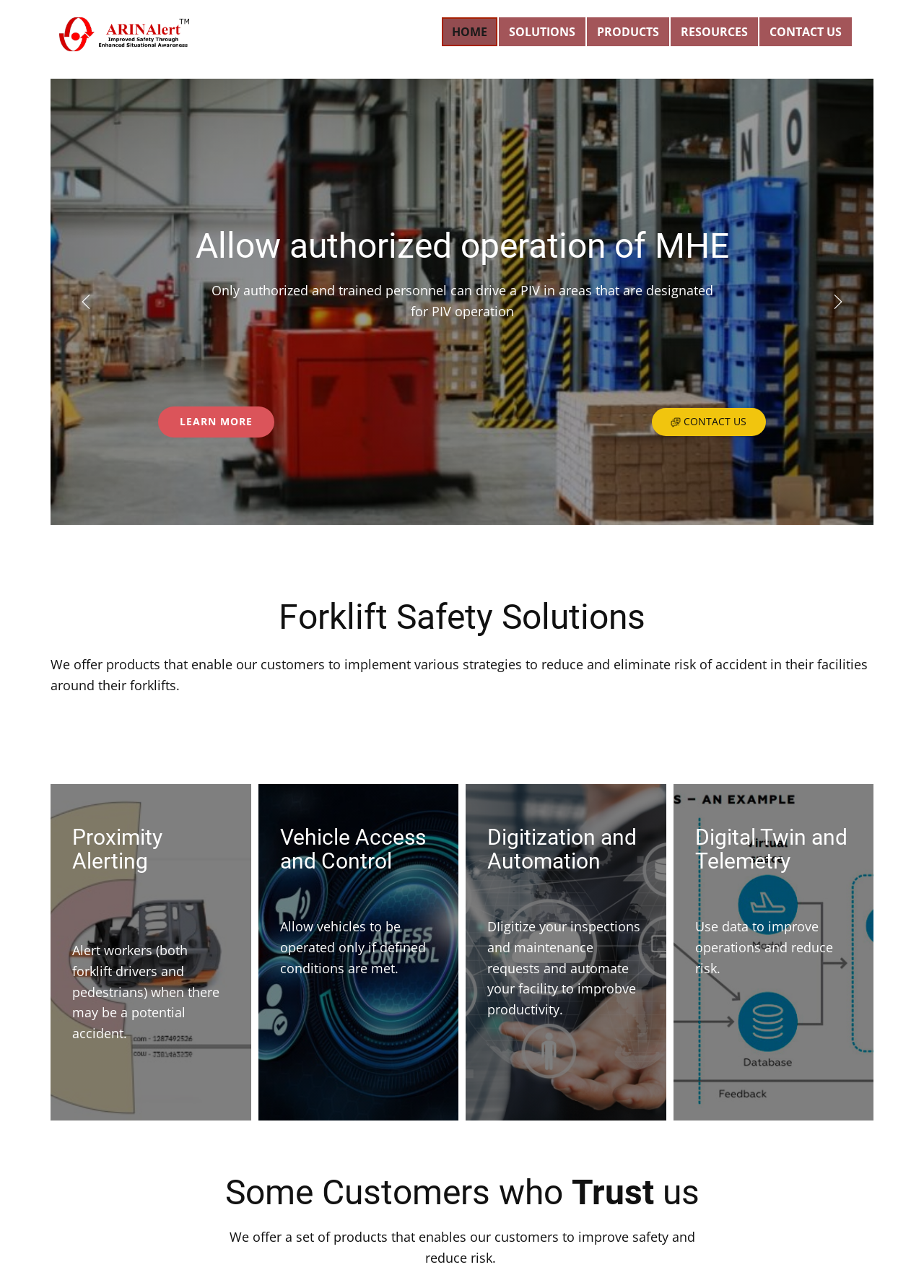What type of personnel can operate a PIV?
Based on the image, answer the question with as much detail as possible.

According to the webpage, only authorized and trained personnel can operate a PIV (powered industrial vehicle) in areas designated for PIV operation. This is stated in the section 'Allow authorized operation of MHE'.